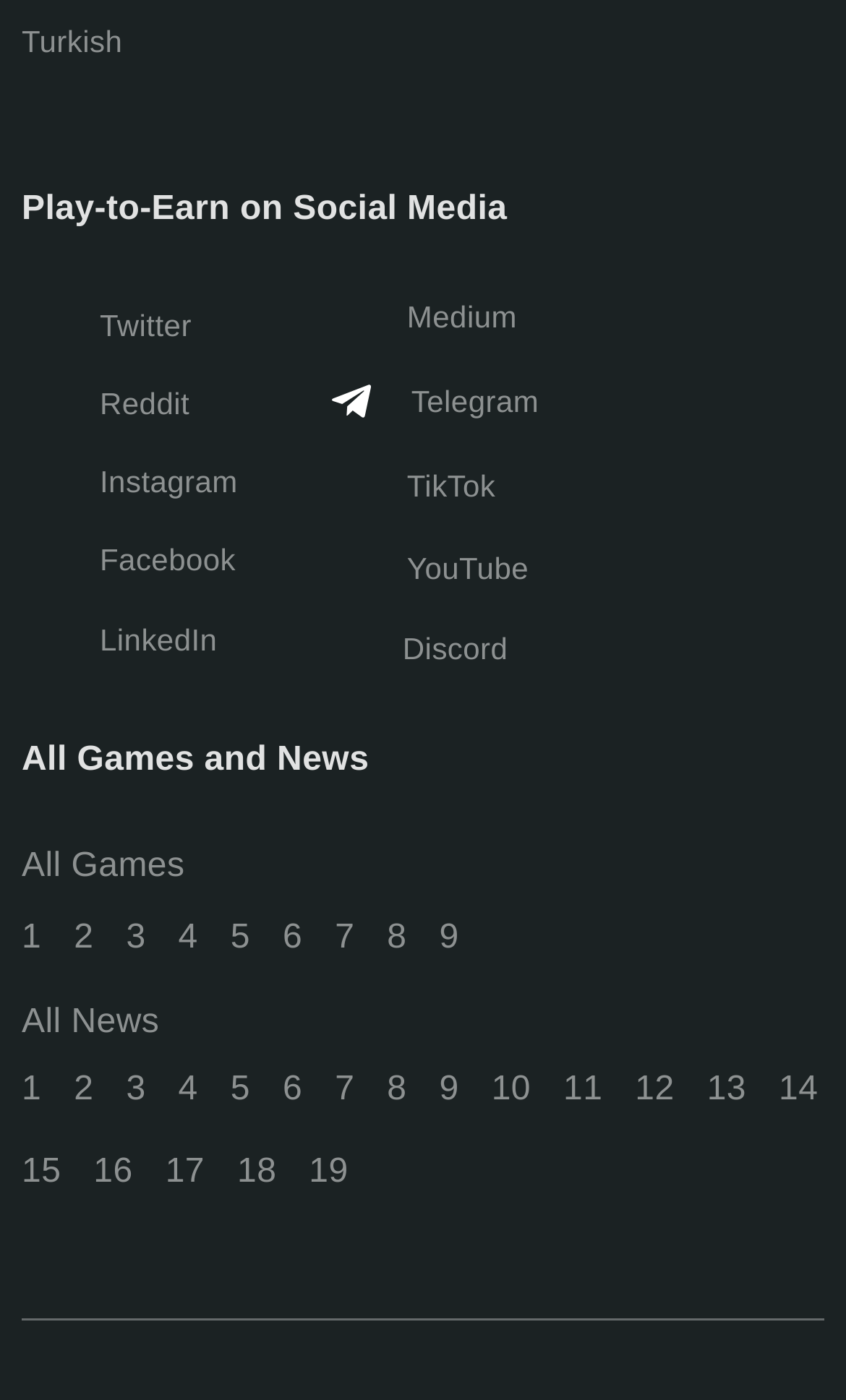What is the category of the links at the bottom of the webpage?
Please provide a single word or phrase based on the screenshot.

Games and News